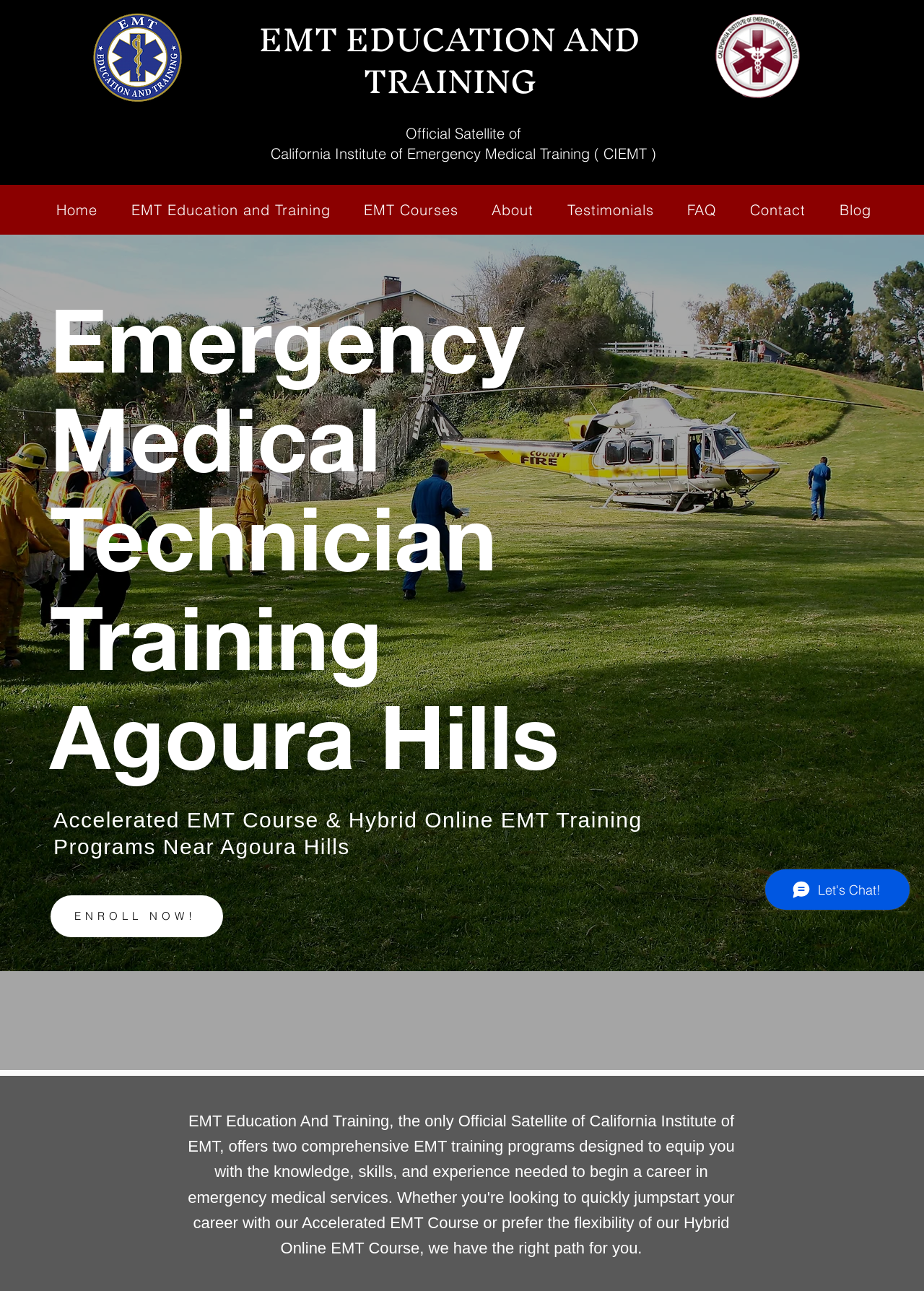What is the navigation menu item after 'Home'?
Please provide a single word or phrase as your answer based on the image.

EMT Education and Training